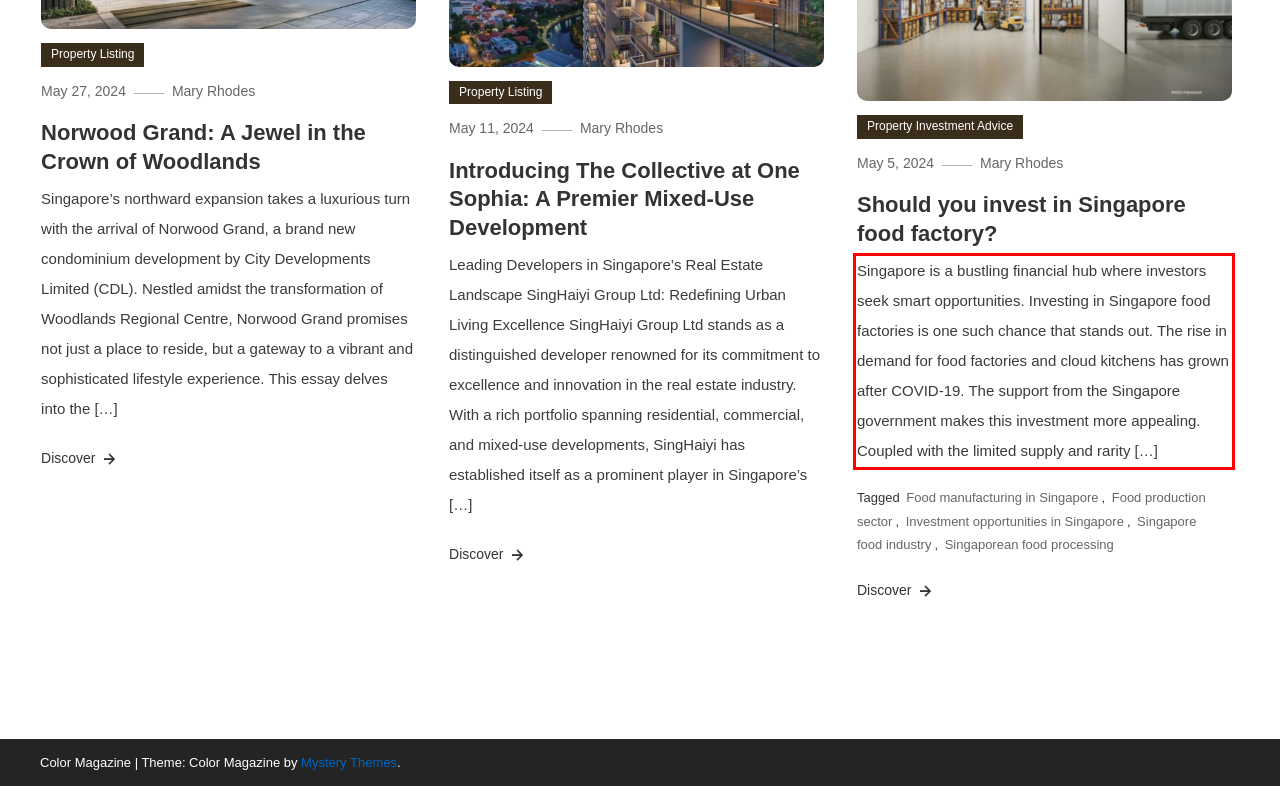Look at the screenshot of the webpage, locate the red rectangle bounding box, and generate the text content that it contains.

Singapore is a bustling financial hub where investors seek smart opportunities. Investing in Singapore food factories is one such chance that stands out. The rise in demand for food factories and cloud kitchens has grown after COVID-19. The support from the Singapore government makes this investment more appealing. Coupled with the limited supply and rarity […]